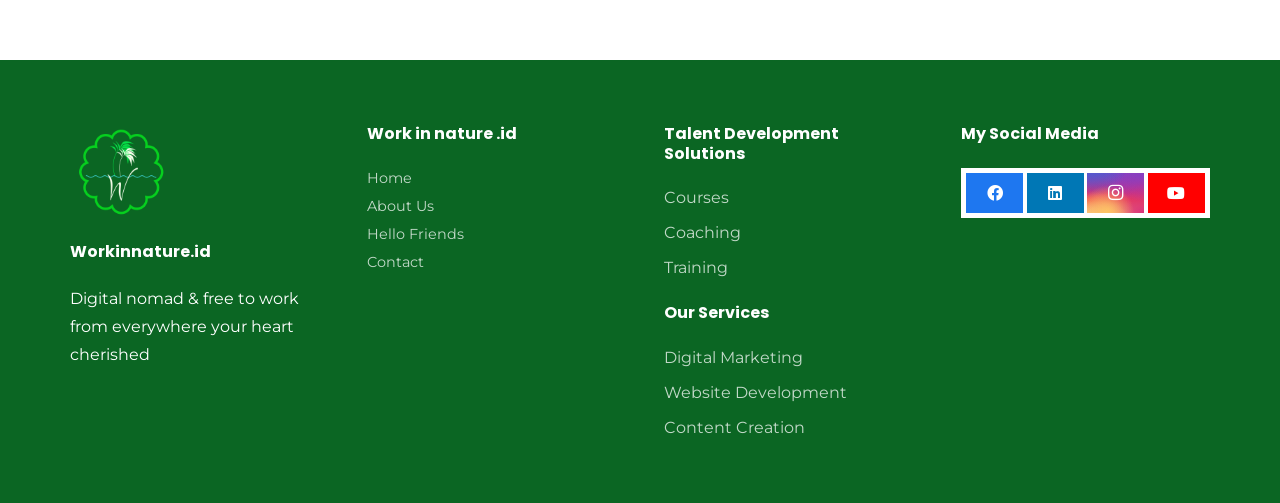Determine the bounding box coordinates of the region I should click to achieve the following instruction: "Learn about Digital Marketing". Ensure the bounding box coordinates are four float numbers between 0 and 1, i.e., [left, top, right, bottom].

[0.519, 0.691, 0.627, 0.729]